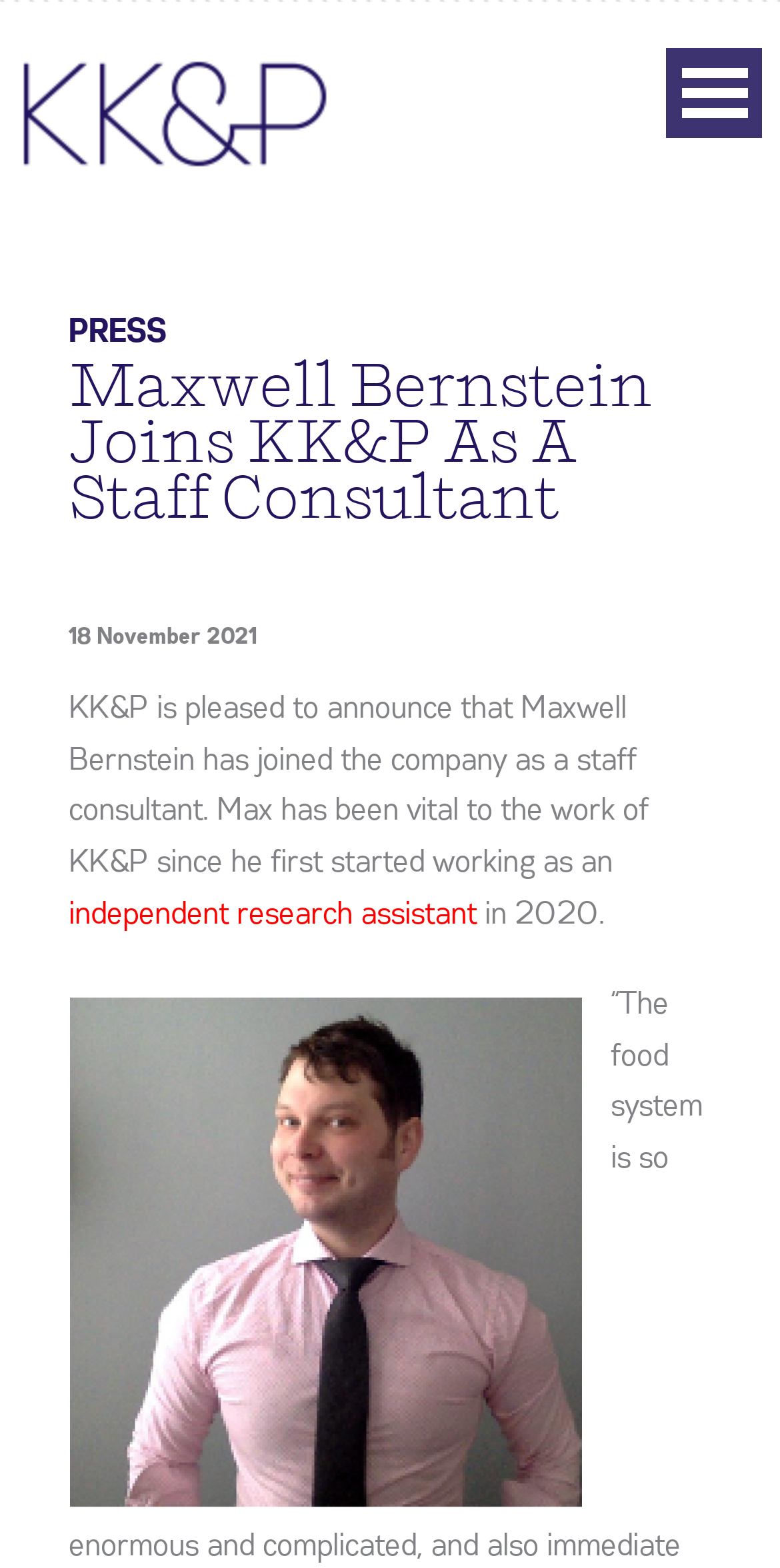Deliver a detailed narrative of the webpage's visual and textual elements.

The webpage is an announcement page from Karen Karp & Partners, featuring the news that Maxwell Bernstein has joined the company as a staff consultant. At the top left of the page, there is a link with no text. To the right of this link, a button is positioned. Below these elements, a navigation menu is located, consisting of two links: "PRESS" and the title of the announcement page, "Maxwell Bernstein Joins KK&P As A Staff Consultant". 

The main content of the page is a news article, which starts with the date "18 November 2021" displayed prominently. The article text is divided into two paragraphs. The first paragraph announces Maxwell Bernstein's new role and describes his previous work with the company, including a link to the phrase "independent research assistant". The second paragraph is a continuation of the first, providing more information about Maxwell's work history. 

To the right of the article text, a figure or image is positioned, taking up a significant portion of the page's vertical space.